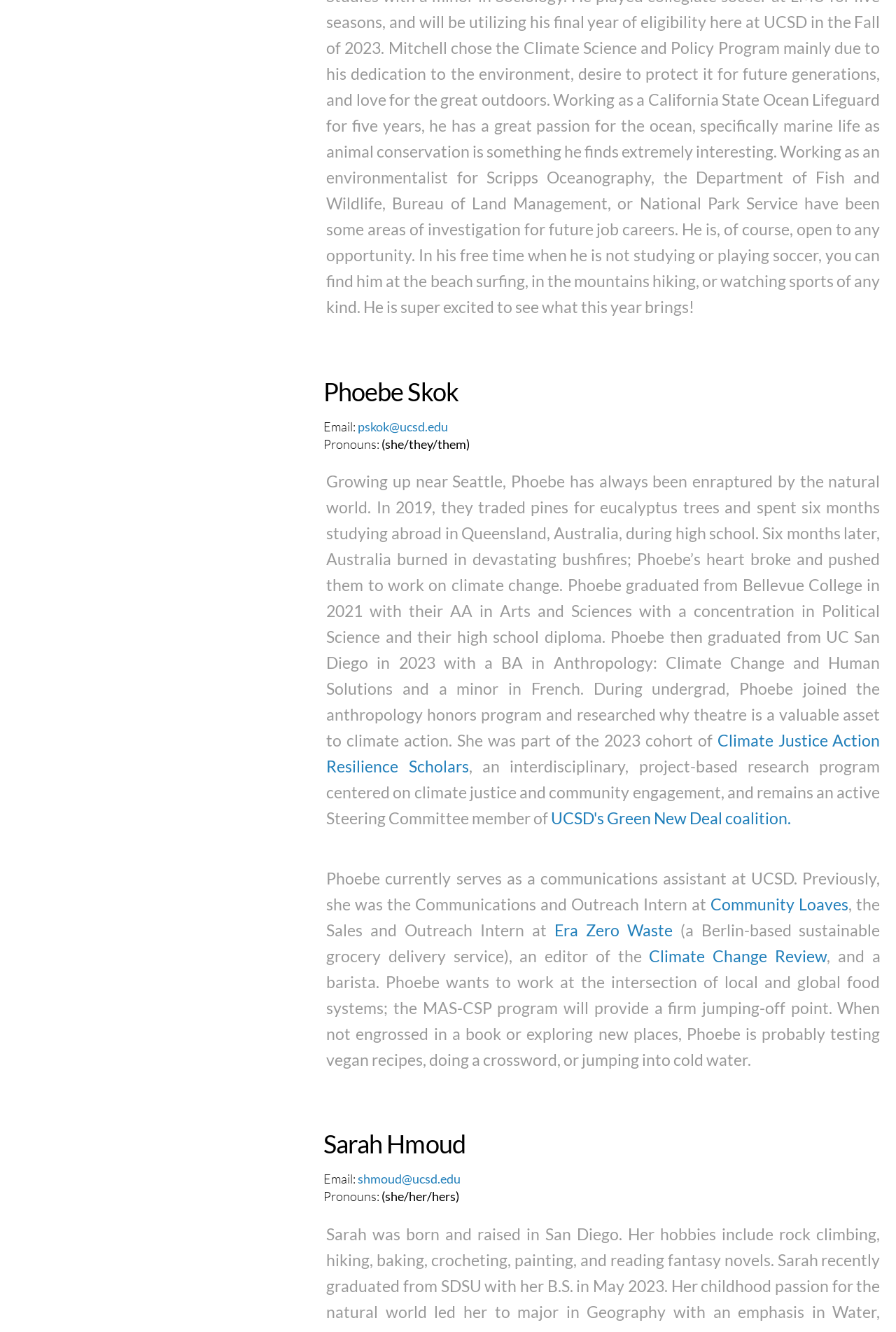Examine the image carefully and respond to the question with a detailed answer: 
What is Phoebe's concentration in Political Science?

From the webpage, we can see that Phoebe graduated from Bellevue College in 2021 with their AA in Arts and Sciences with a concentration in Political Science and their high school diploma.